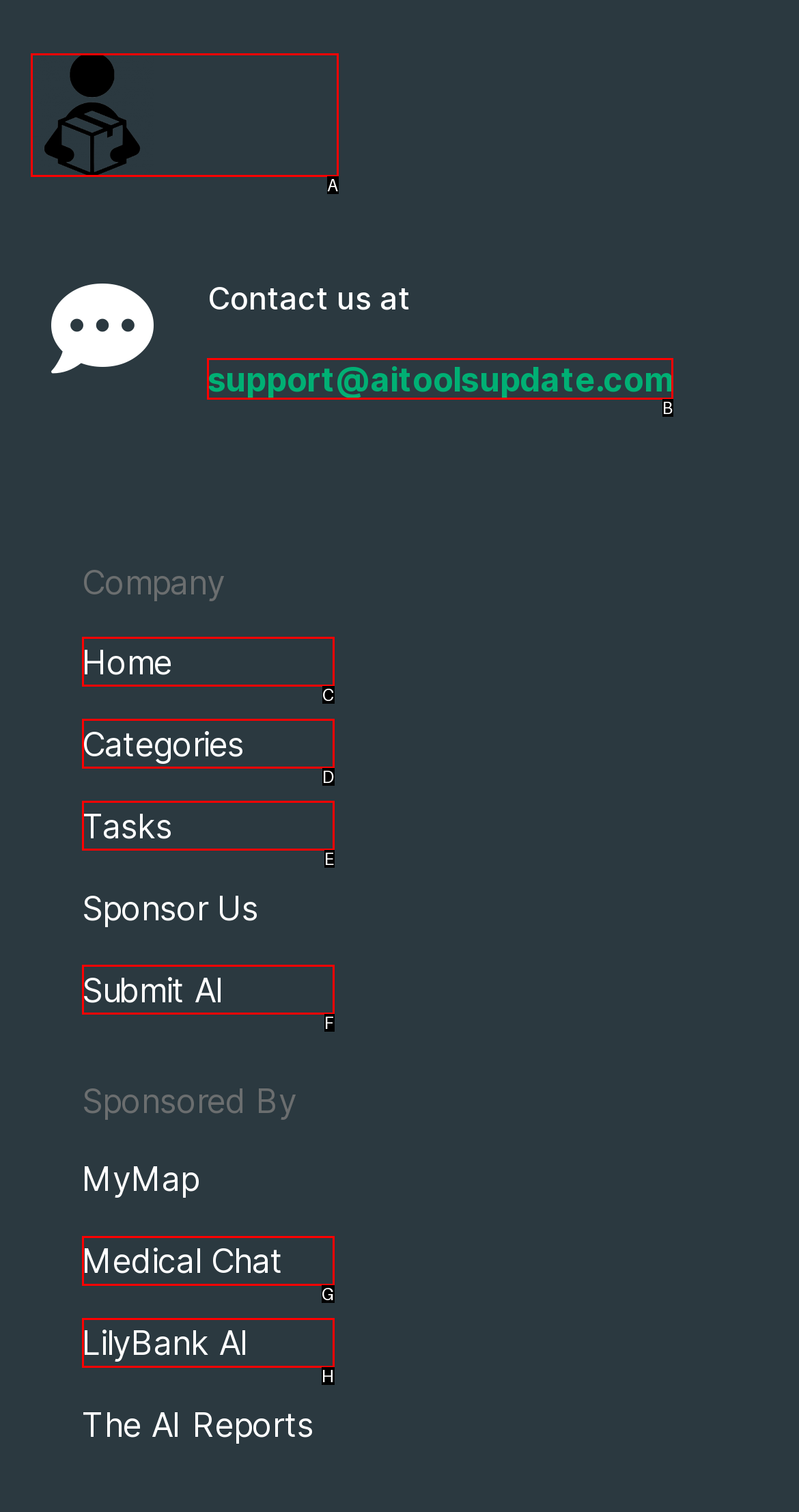Identify the letter of the option to click in order to contact us. Answer with the letter directly.

B